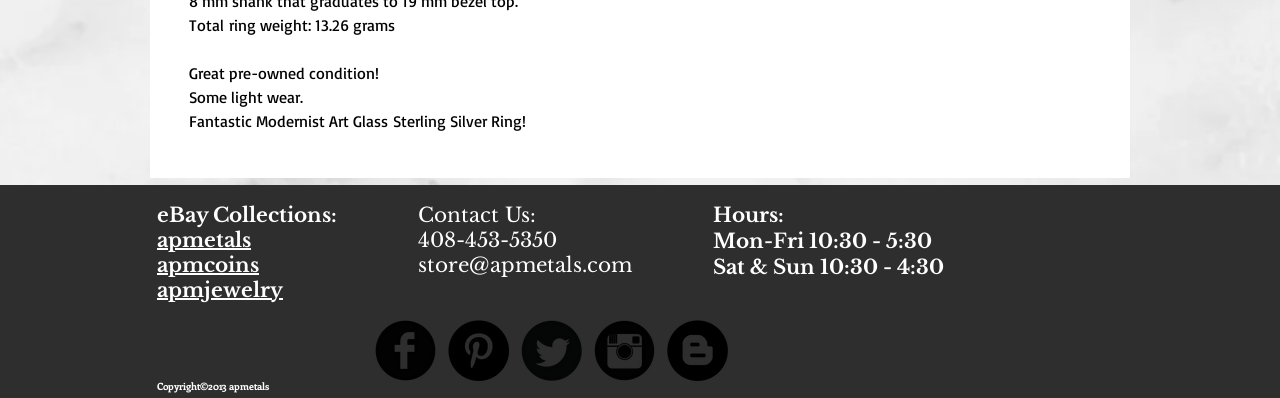Locate the bounding box coordinates of the clickable part needed for the task: "View eBay Collections:".

[0.123, 0.508, 0.277, 0.57]